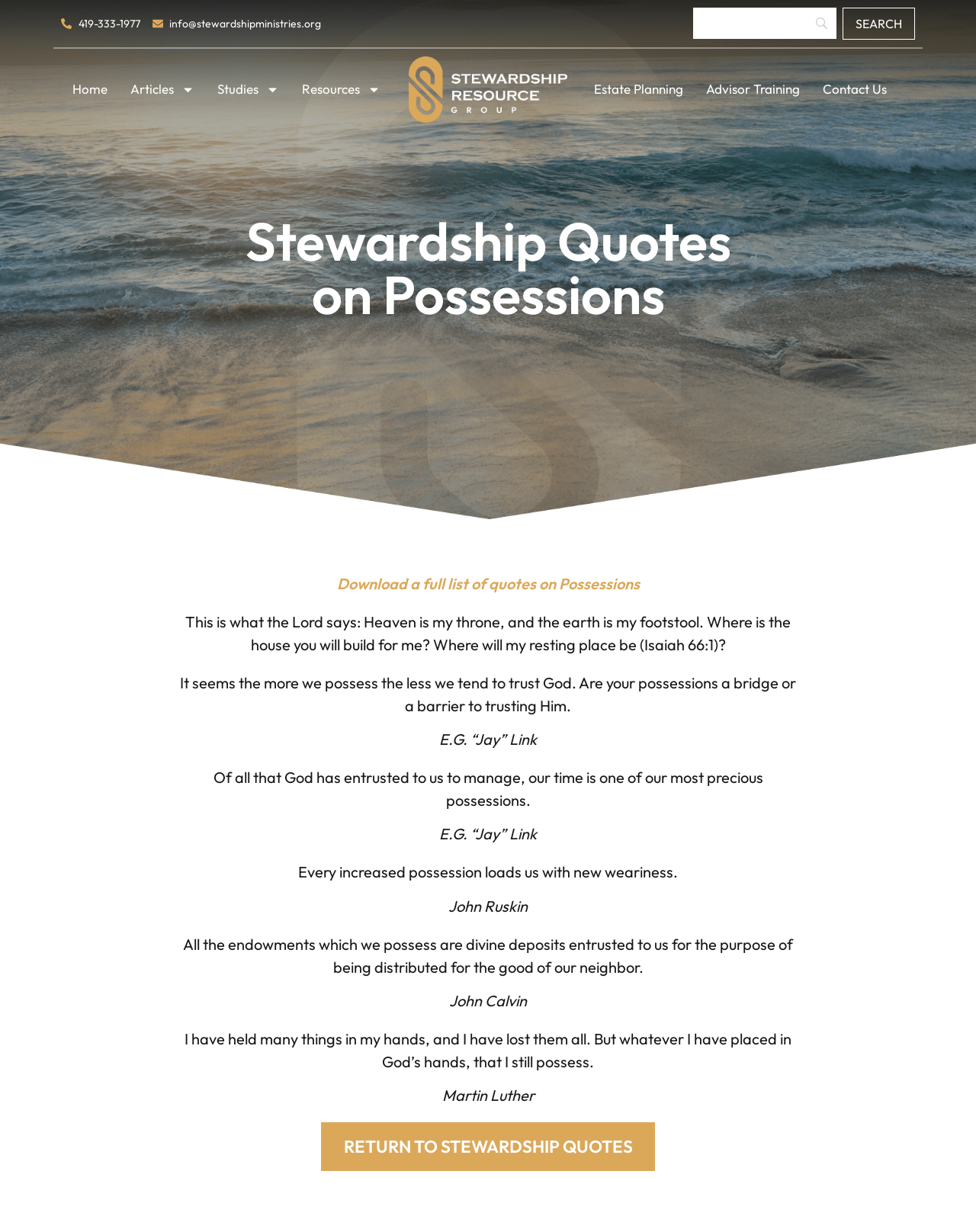Locate the bounding box coordinates of the element that should be clicked to execute the following instruction: "Return to Stewardship Quotes".

[0.329, 0.911, 0.671, 0.951]